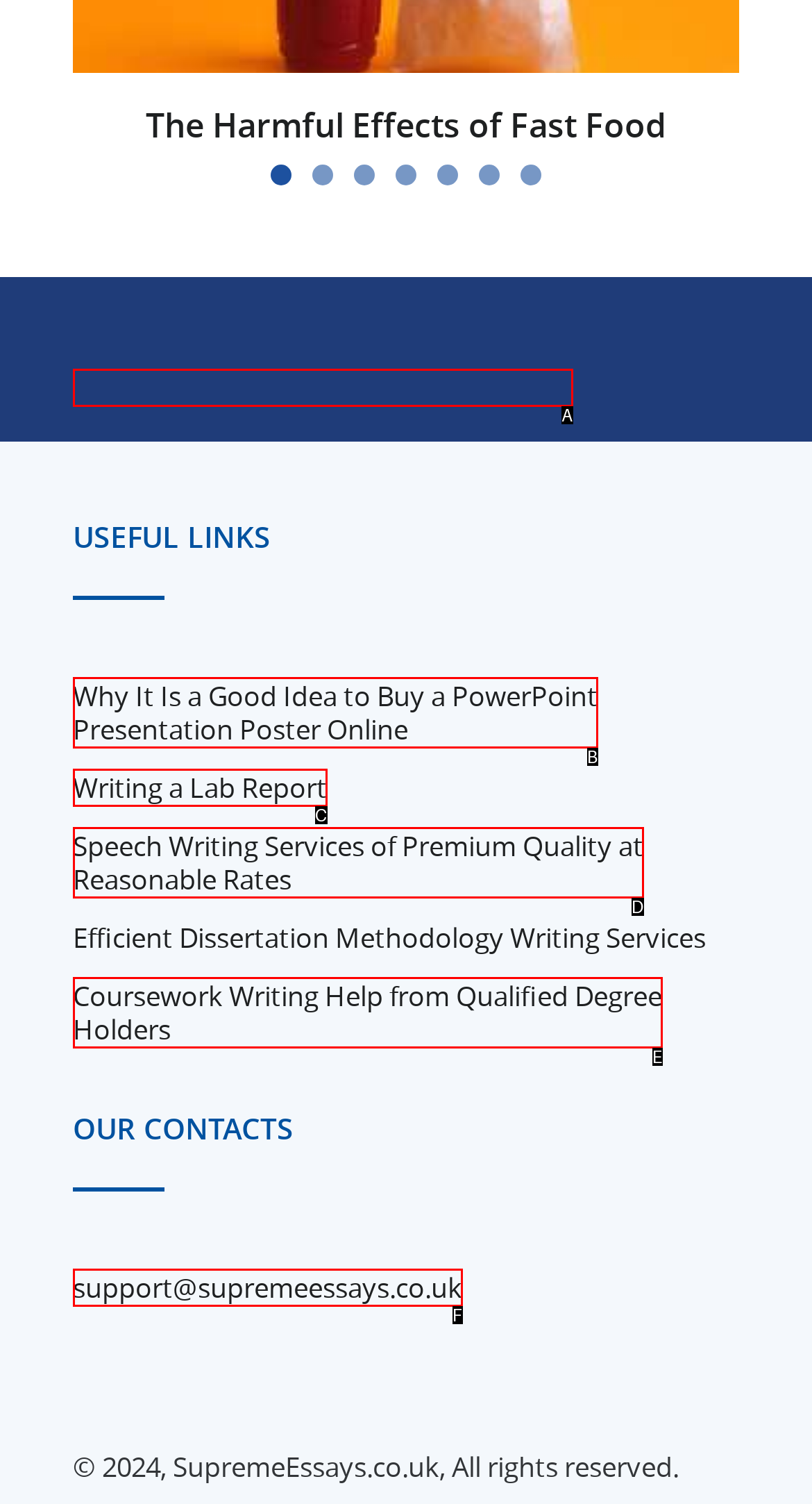Identify the UI element described as: alt="Supremeessays.co.uk" title="Supremeessays.co.uk"
Answer with the option's letter directly.

A